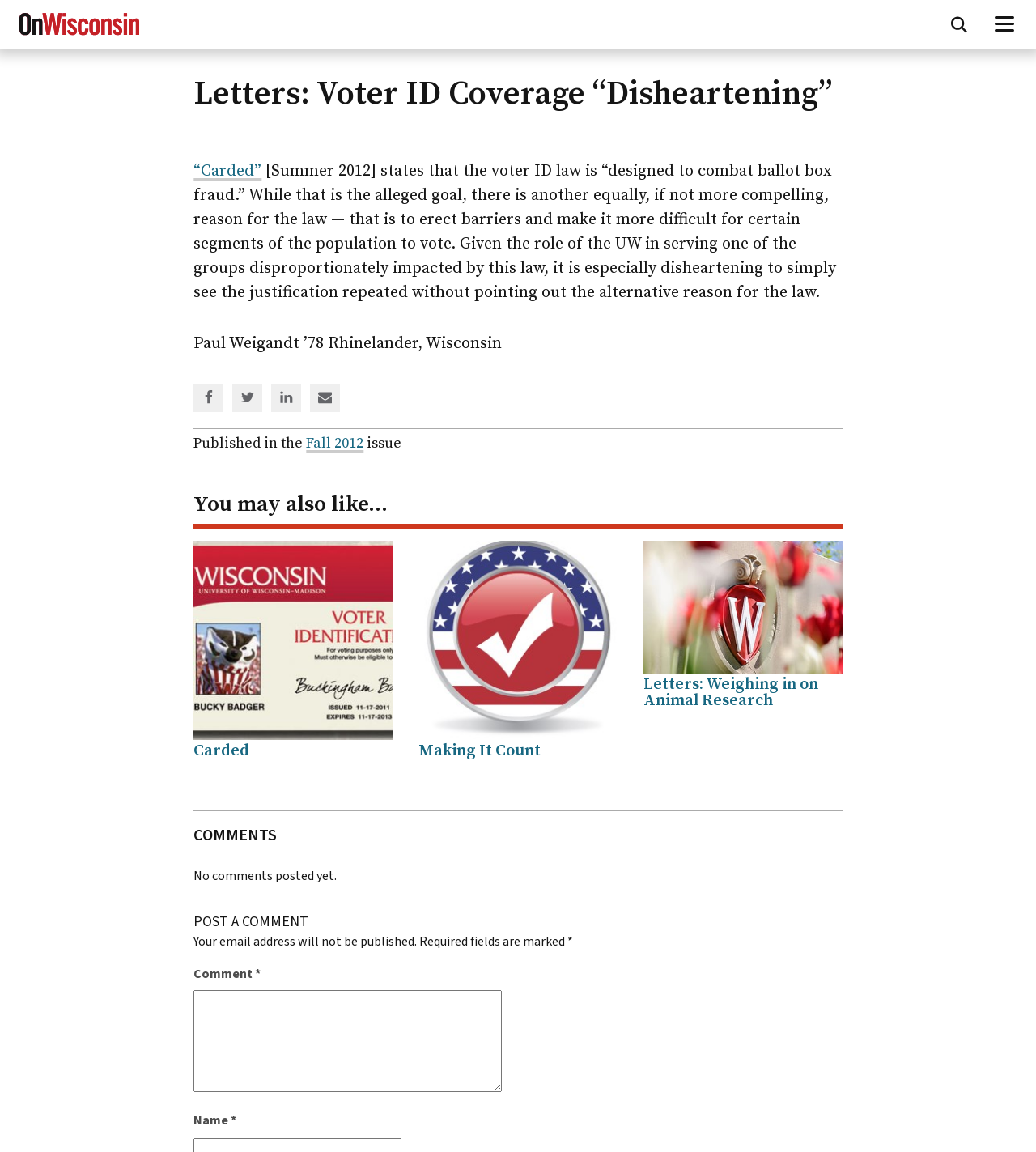Find the bounding box coordinates of the element's region that should be clicked in order to follow the given instruction: "Post a comment". The coordinates should consist of four float numbers between 0 and 1, i.e., [left, top, right, bottom].

[0.187, 0.791, 0.813, 0.809]